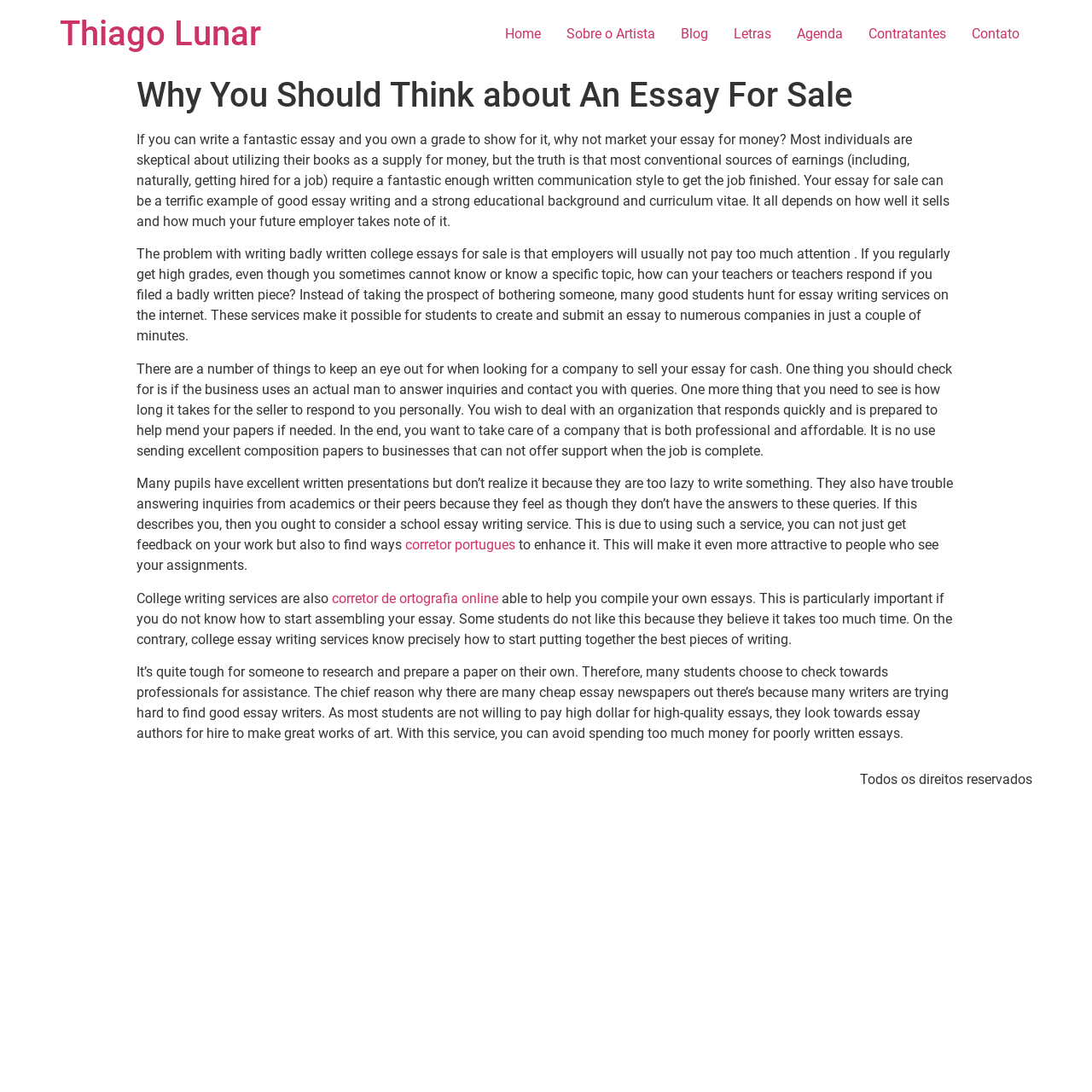What is the main topic of the webpage?
Using the visual information from the image, give a one-word or short-phrase answer.

Essay for sale